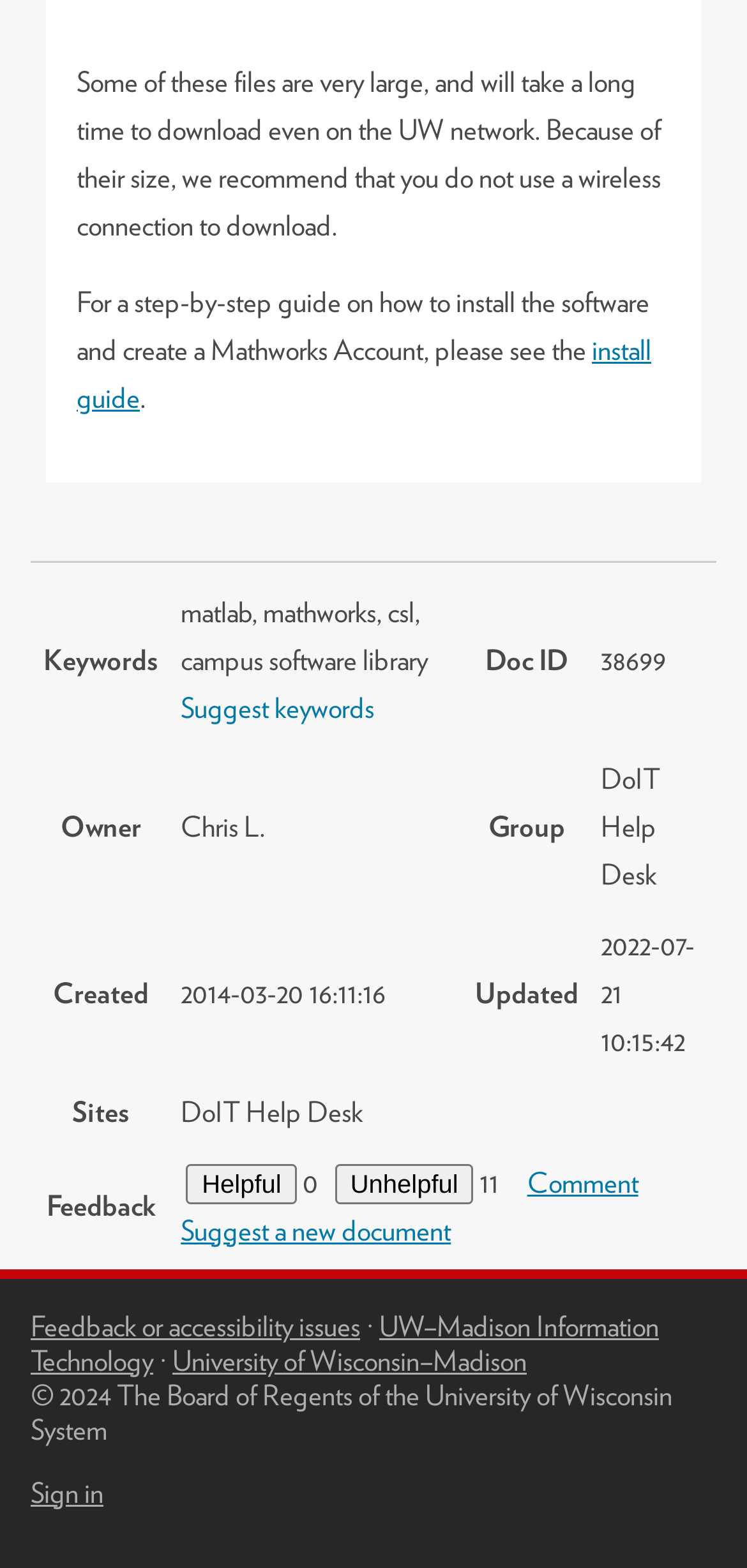What is the purpose of the 'install guide' link?
Kindly offer a detailed explanation using the data available in the image.

The 'install guide' link is provided as a step-by-step guide on how to install the software and create a Mathworks Account, indicating that its purpose is to assist users in installing the software.